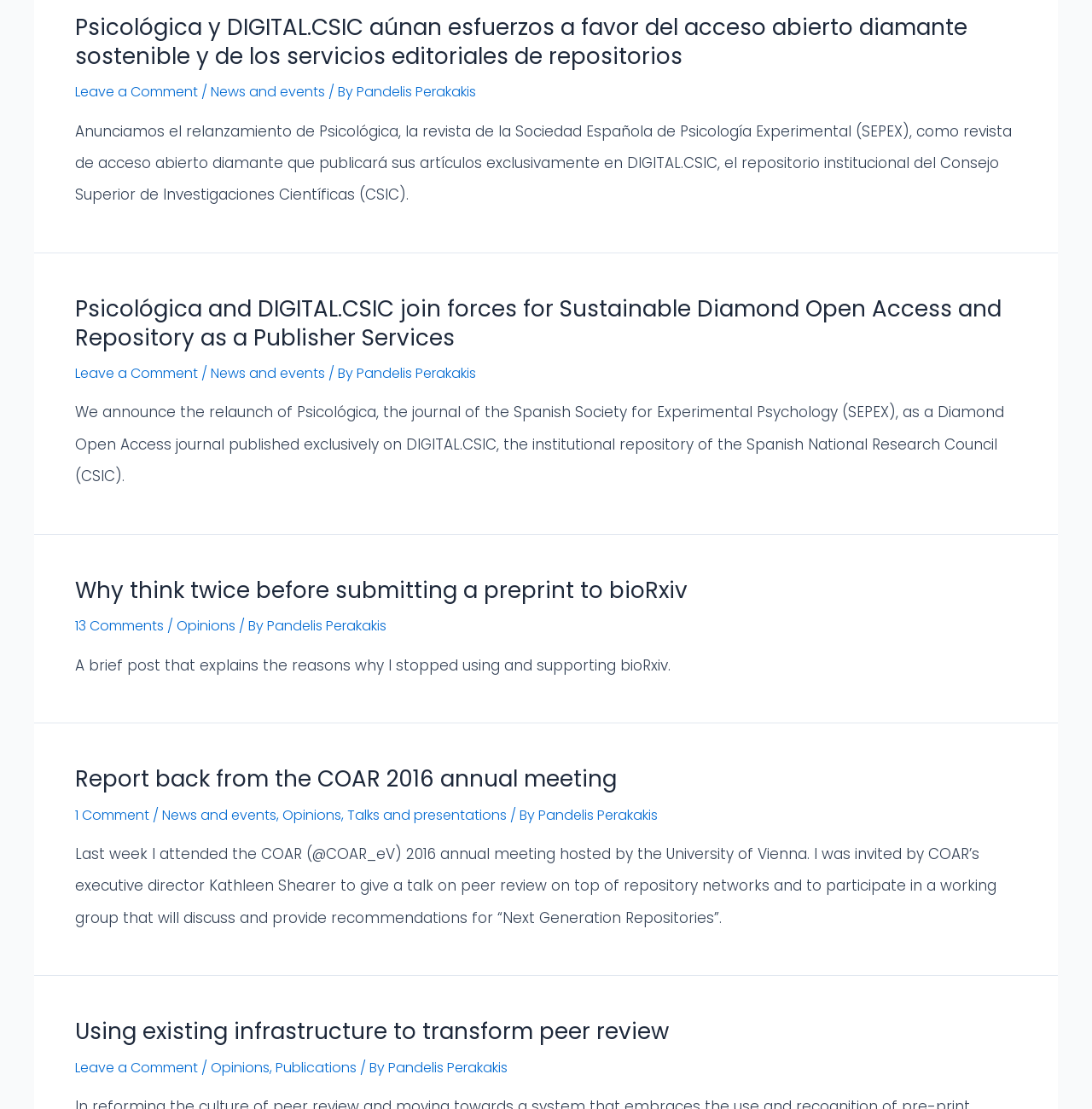Ascertain the bounding box coordinates for the UI element detailed here: "Opinions". The coordinates should be provided as [left, top, right, bottom] with each value being a float between 0 and 1.

[0.162, 0.556, 0.216, 0.573]